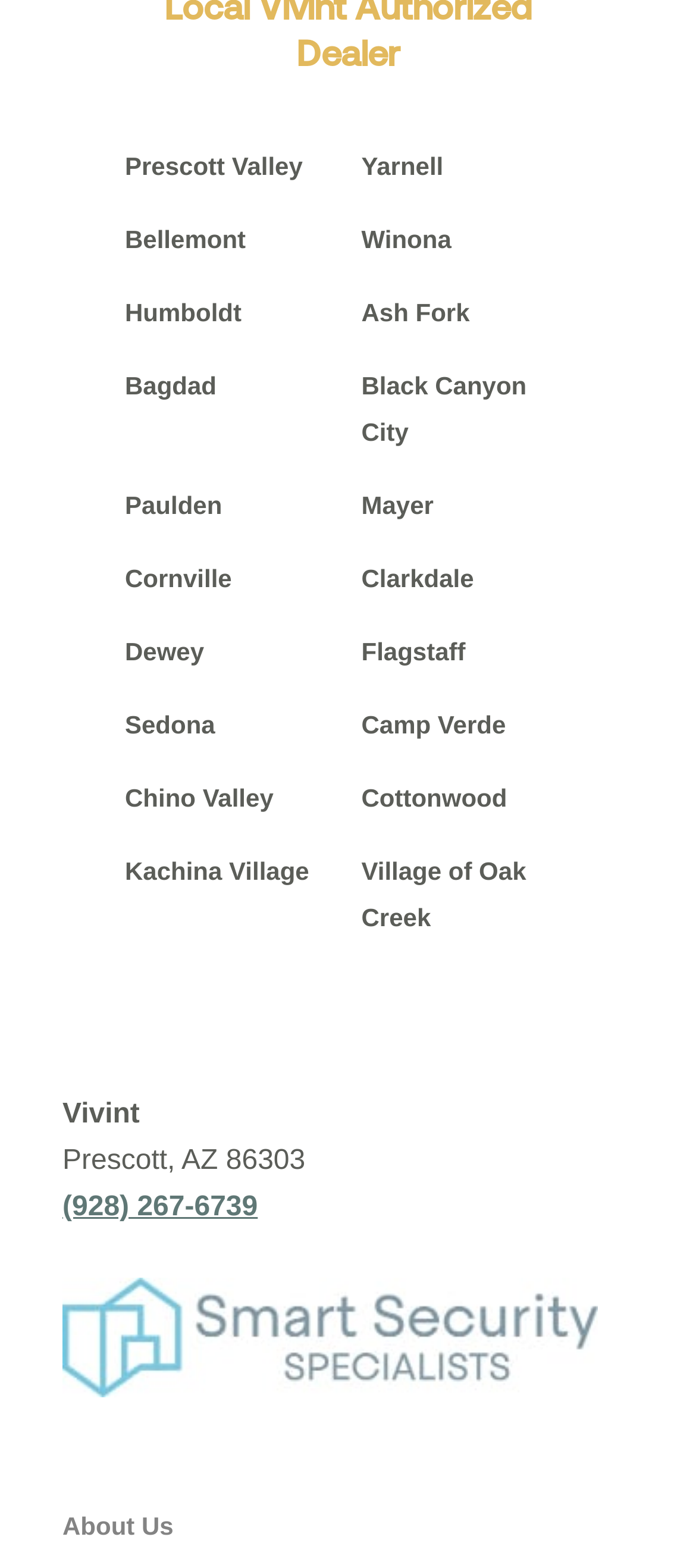Can you look at the image and give a comprehensive answer to the question:
How many locations are listed?

I counted the number of links listed on the webpage, each representing a different location. There are 18 links in total, starting from 'Prescott Valley' to 'Village of Oak Creek'.